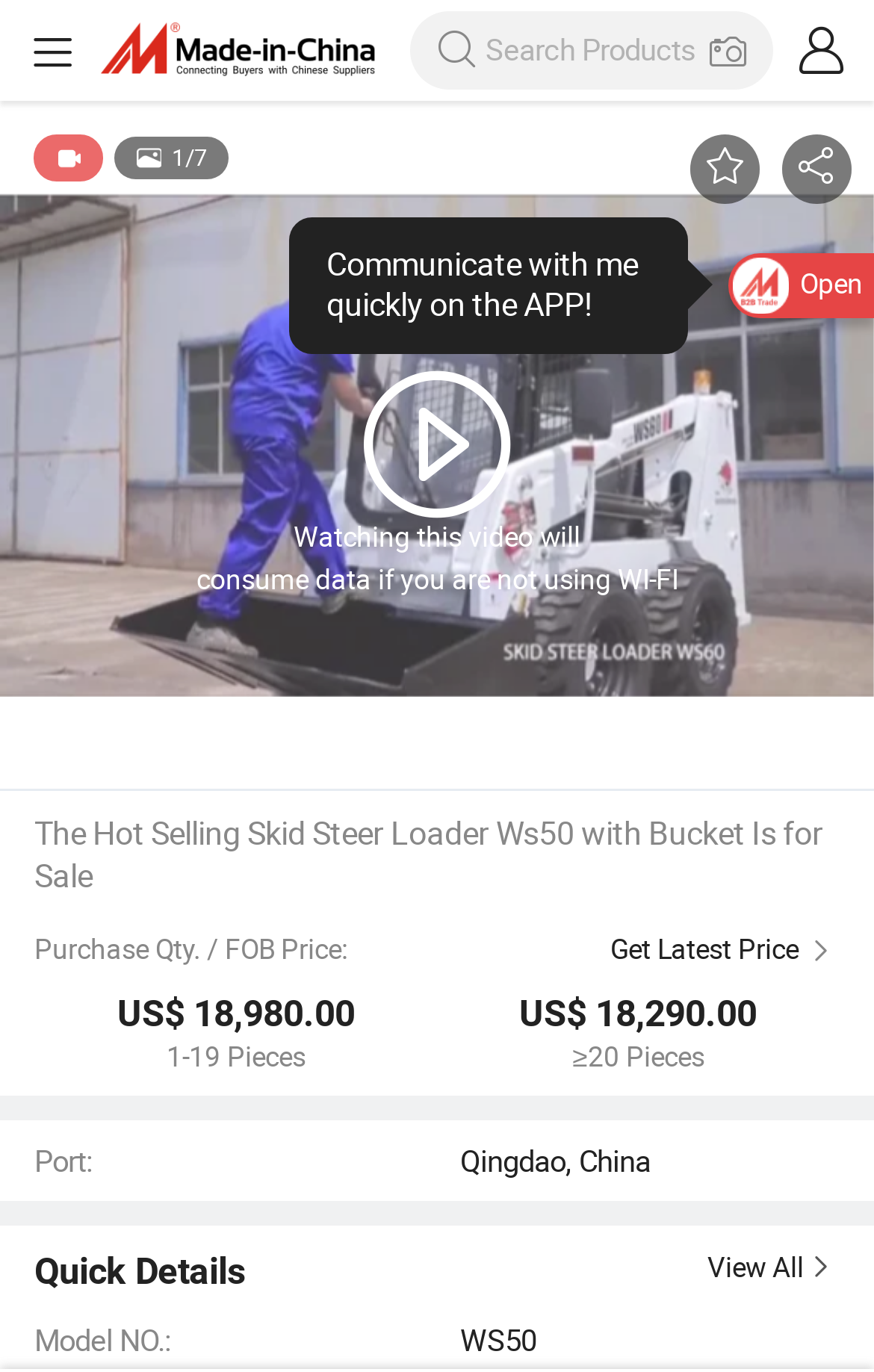Please find the bounding box for the following UI element description. Provide the coordinates in (top-left x, top-left y, bottom-right x, bottom-right y) format, with values between 0 and 1: name="word" placeholder="Search Products"

[0.556, 0.023, 0.798, 0.05]